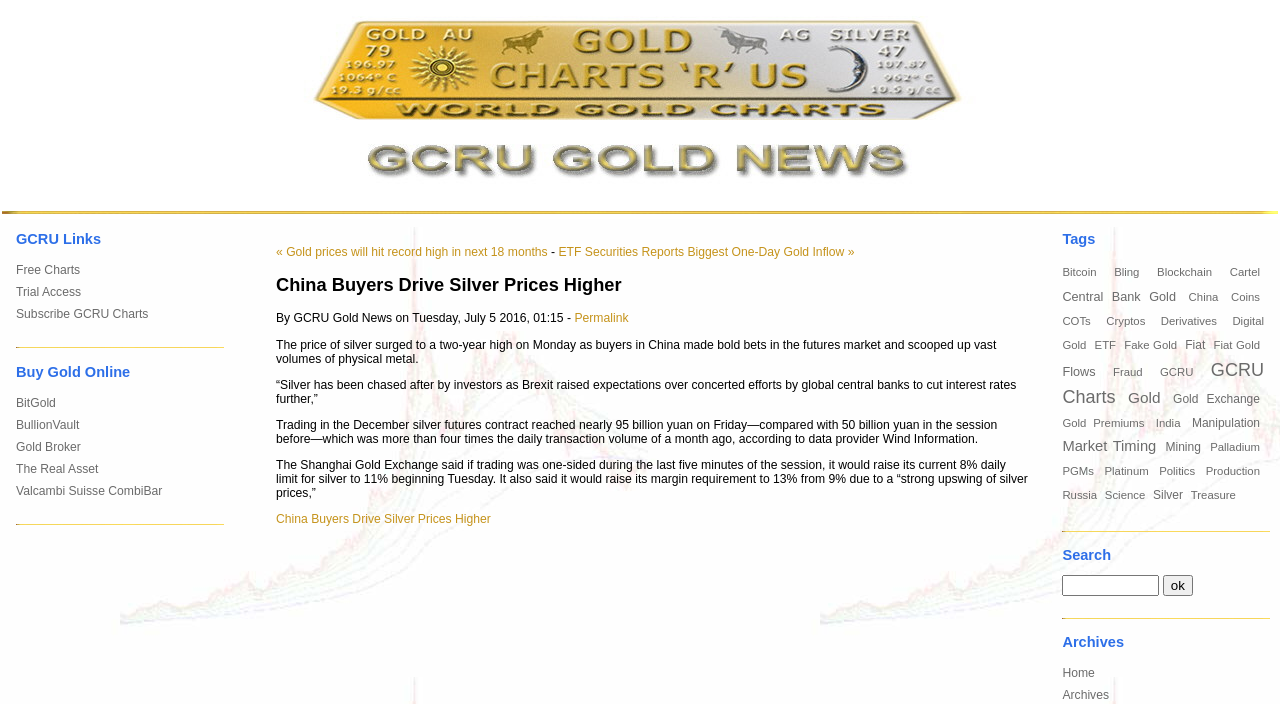Identify the bounding box coordinates of the region that needs to be clicked to carry out this instruction: "Click on the link to access ETF Securities reports". Provide these coordinates as four float numbers ranging from 0 to 1, i.e., [left, top, right, bottom].

[0.436, 0.348, 0.668, 0.368]